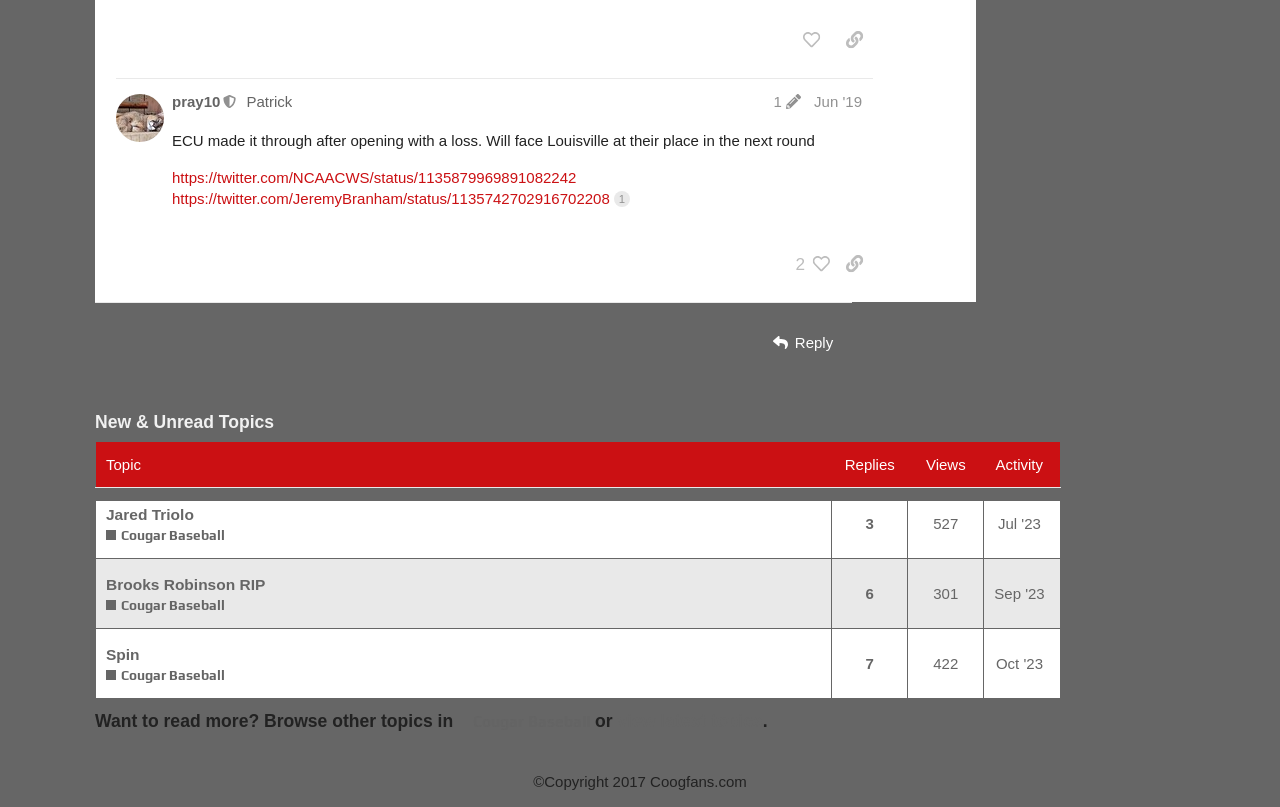Using the description: "Cougar Baseball", identify the bounding box of the corresponding UI element in the screenshot.

[0.358, 0.881, 0.461, 0.908]